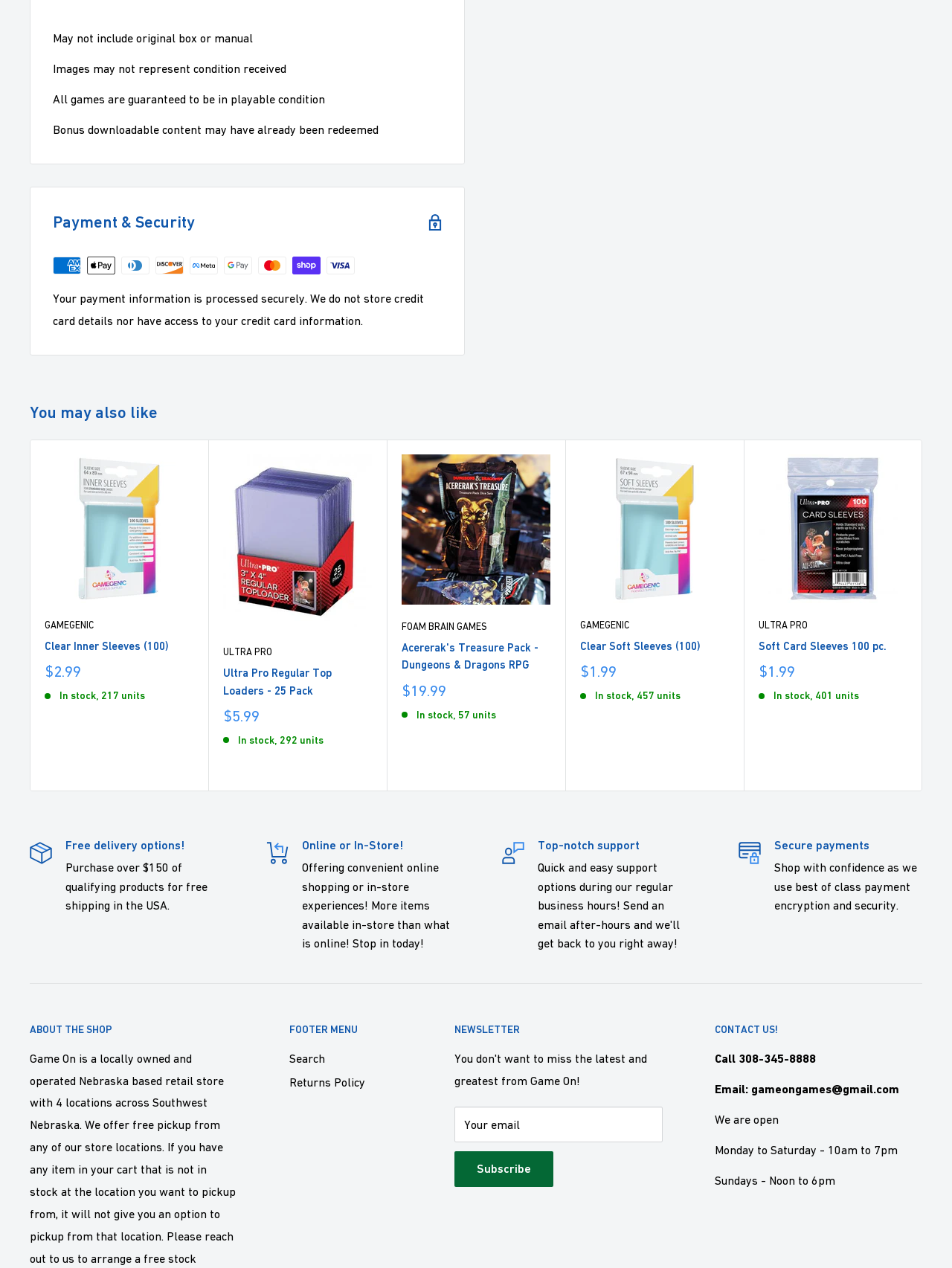Locate the bounding box coordinates of the clickable part needed for the task: "Click the 'Next' button".

[0.955, 0.475, 0.982, 0.496]